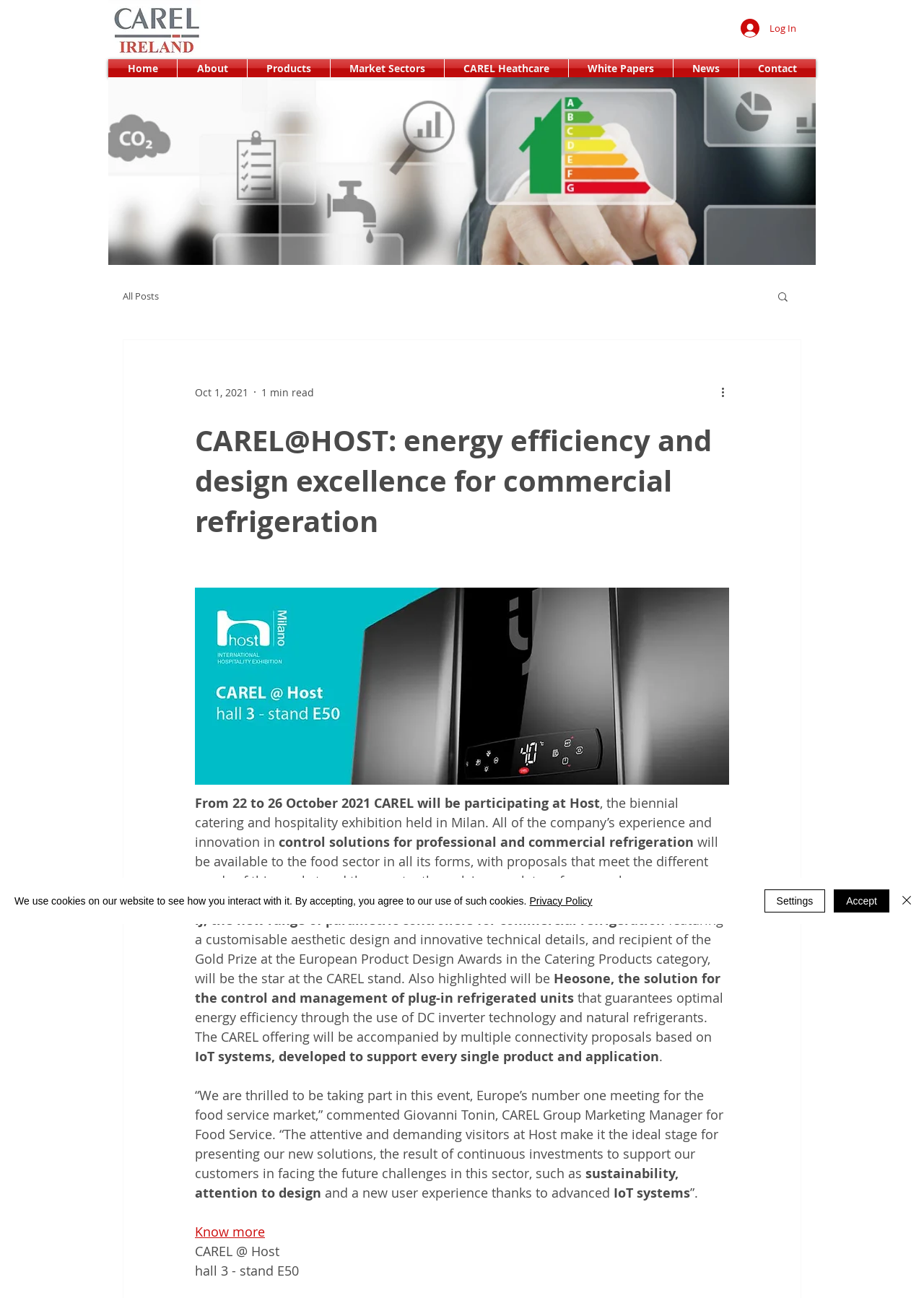Locate the bounding box coordinates of the item that should be clicked to fulfill the instruction: "View the News page".

[0.729, 0.046, 0.799, 0.06]